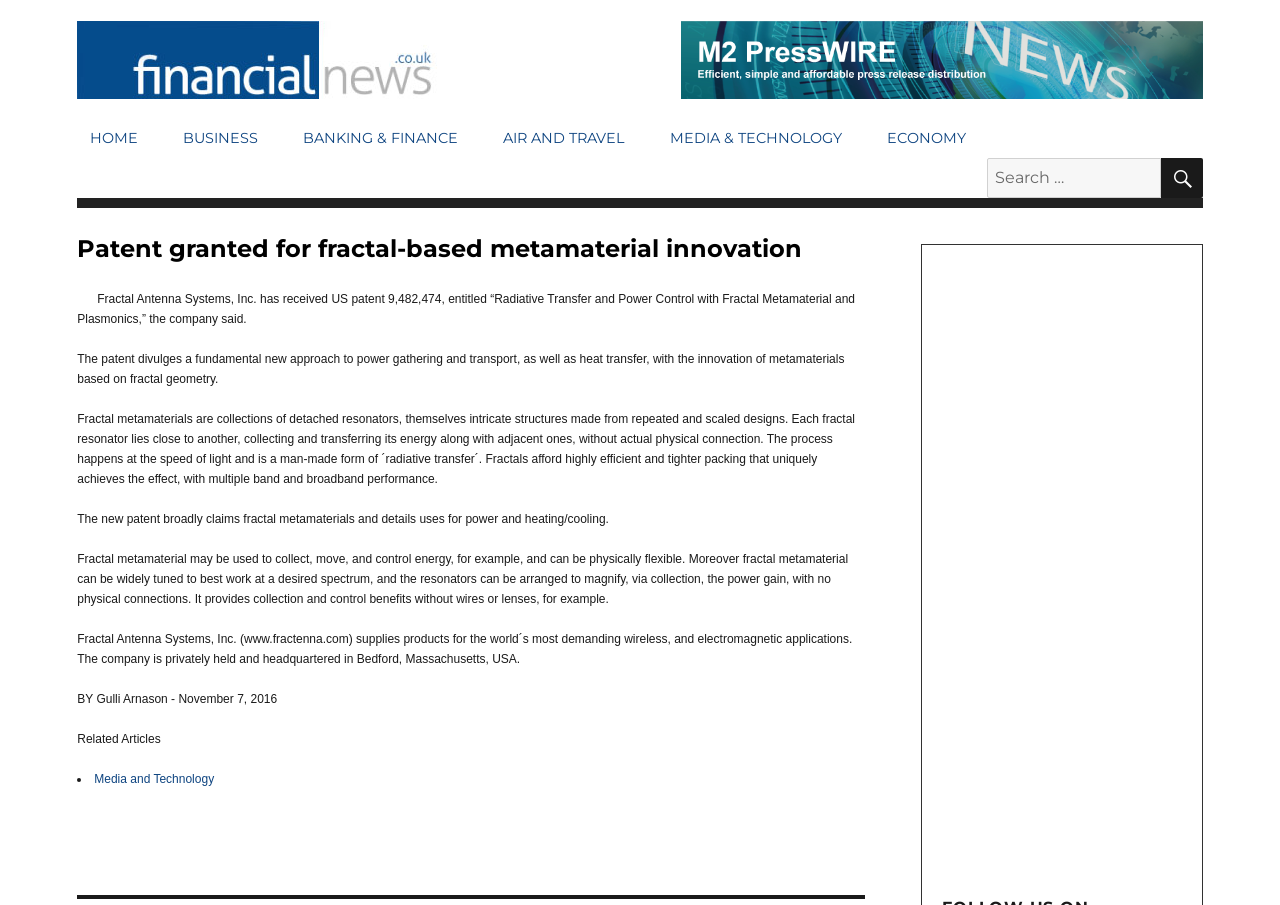Answer the question in a single word or phrase:
What is the purpose of fractal metamaterials?

Collect, move, and control energy